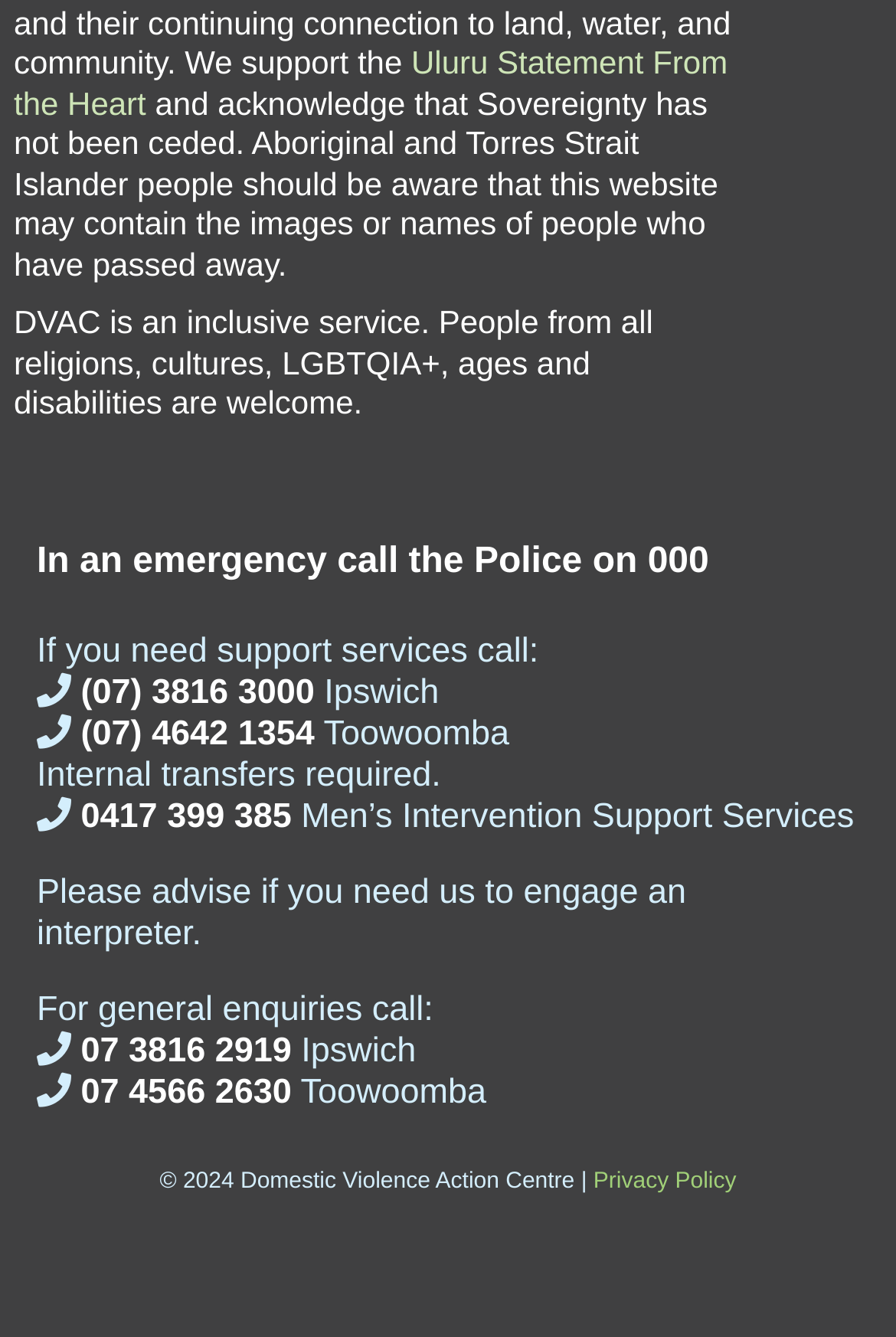Please identify the bounding box coordinates of the region to click in order to complete the task: "Call 000 in an emergency". The coordinates must be four float numbers between 0 and 1, specified as [left, top, right, bottom].

[0.723, 0.405, 0.791, 0.434]